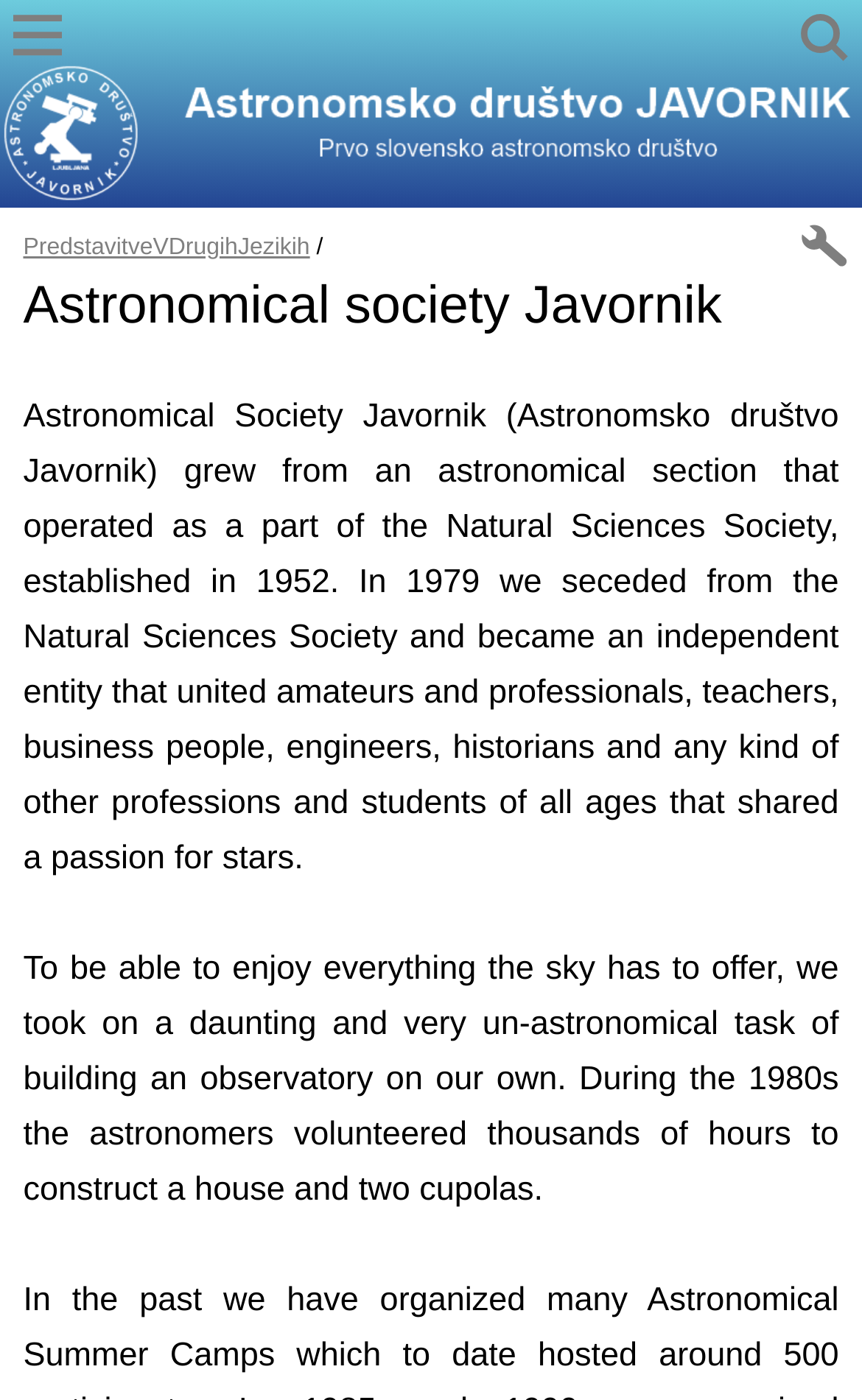Determine the bounding box coordinates for the UI element with the following description: "PredstavitveVDrugihJezikih". The coordinates should be four float numbers between 0 and 1, represented as [left, top, right, bottom].

[0.027, 0.167, 0.36, 0.186]